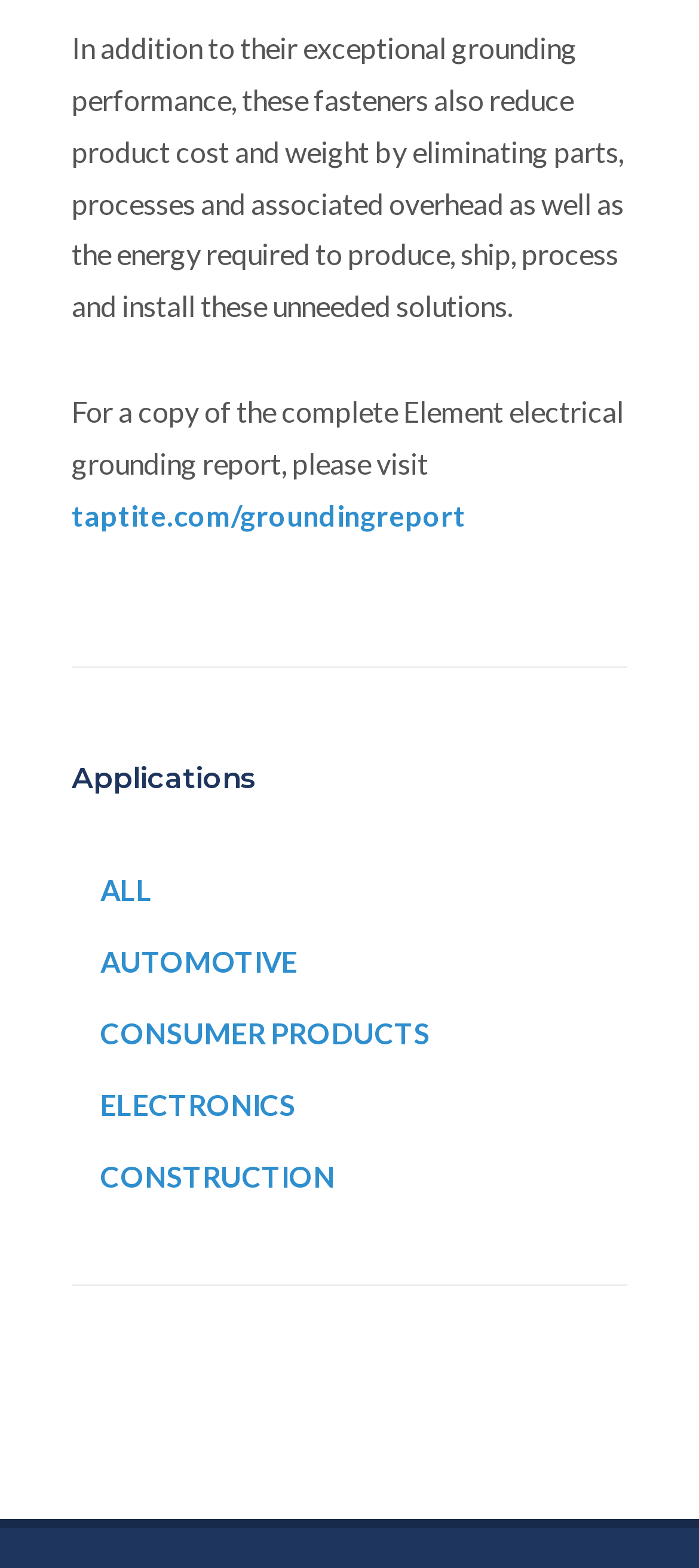Using the information in the image, give a detailed answer to the following question: How many application categories are listed?

Under the 'Applications' section, I can see 5 links: 'ALL', 'AUTOMOTIVE', 'CONSUMER PRODUCTS', 'ELECTRONICS', and 'CONSTRUCTION', which suggests that there are 5 application categories listed.